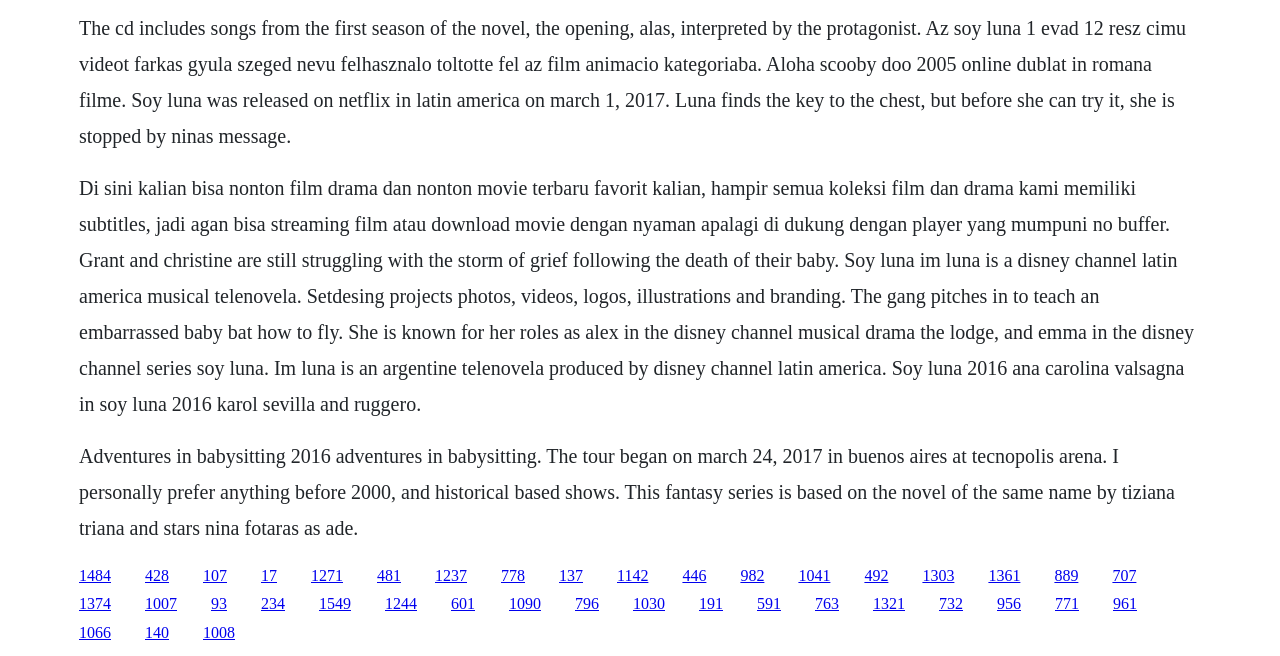Reply to the question below using a single word or brief phrase:
How many links are there on the webpage?

43